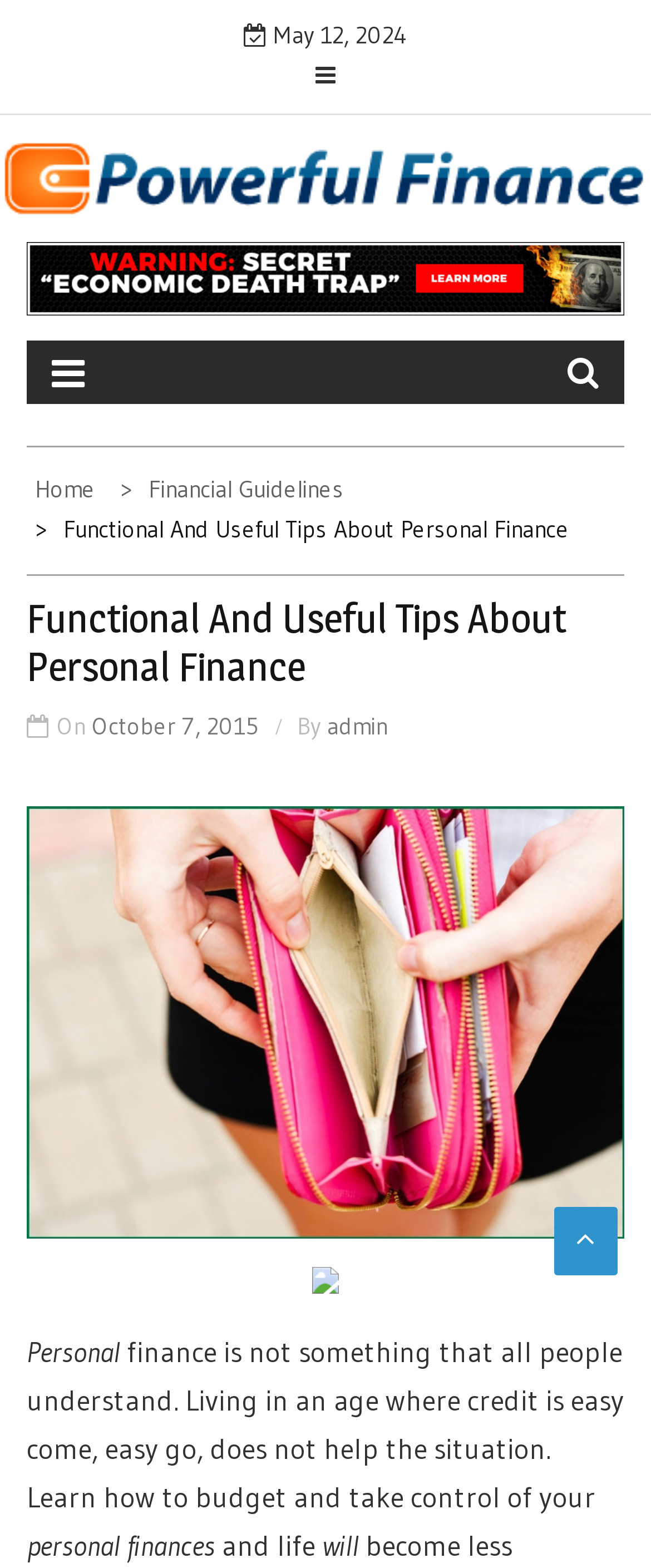Respond to the following question using a concise word or phrase: 
How many links are there in the breadcrumbs section?

3